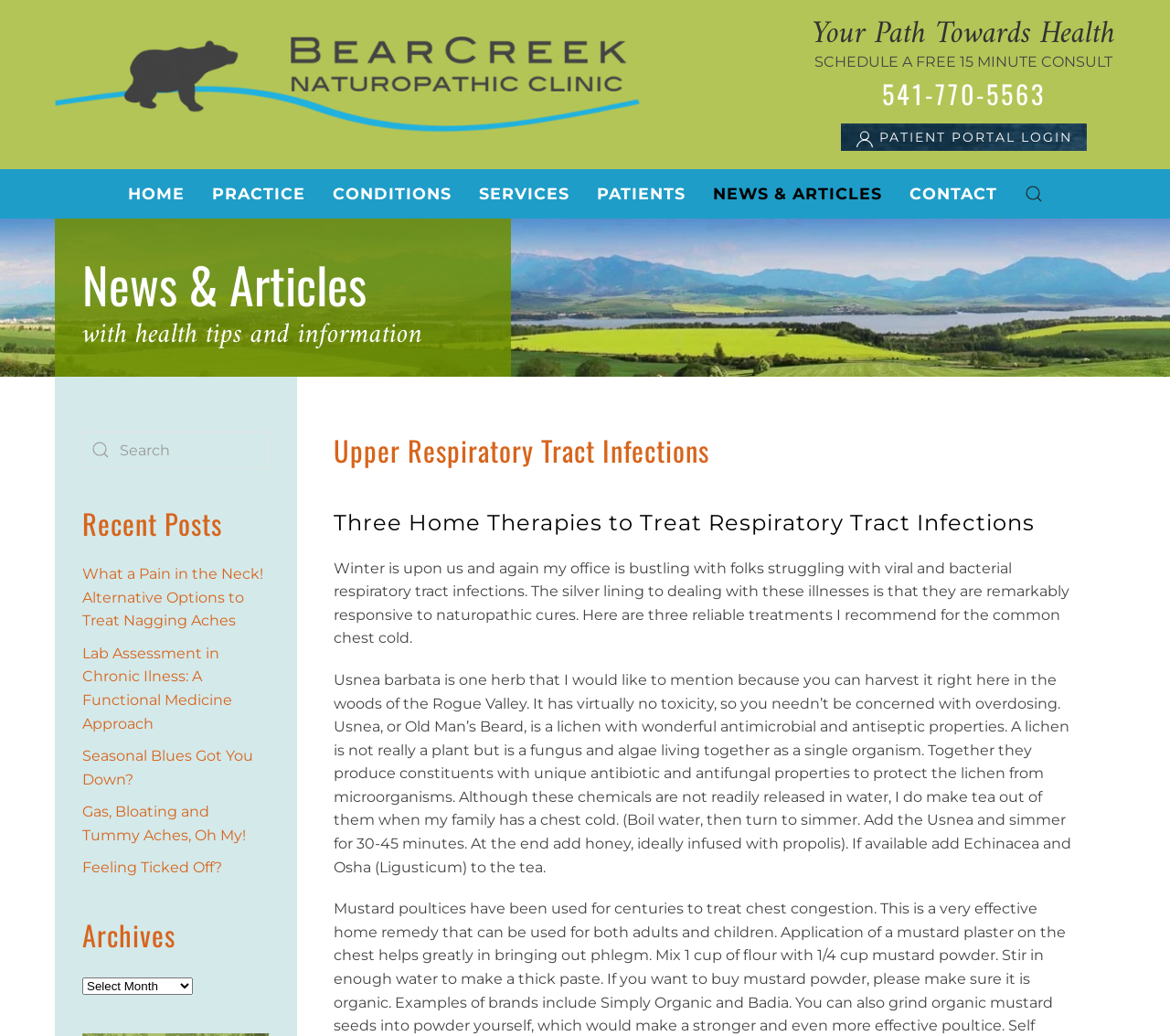Using the description "Seasonal Blues Got You Down?", locate and provide the bounding box of the UI element.

[0.07, 0.721, 0.216, 0.761]